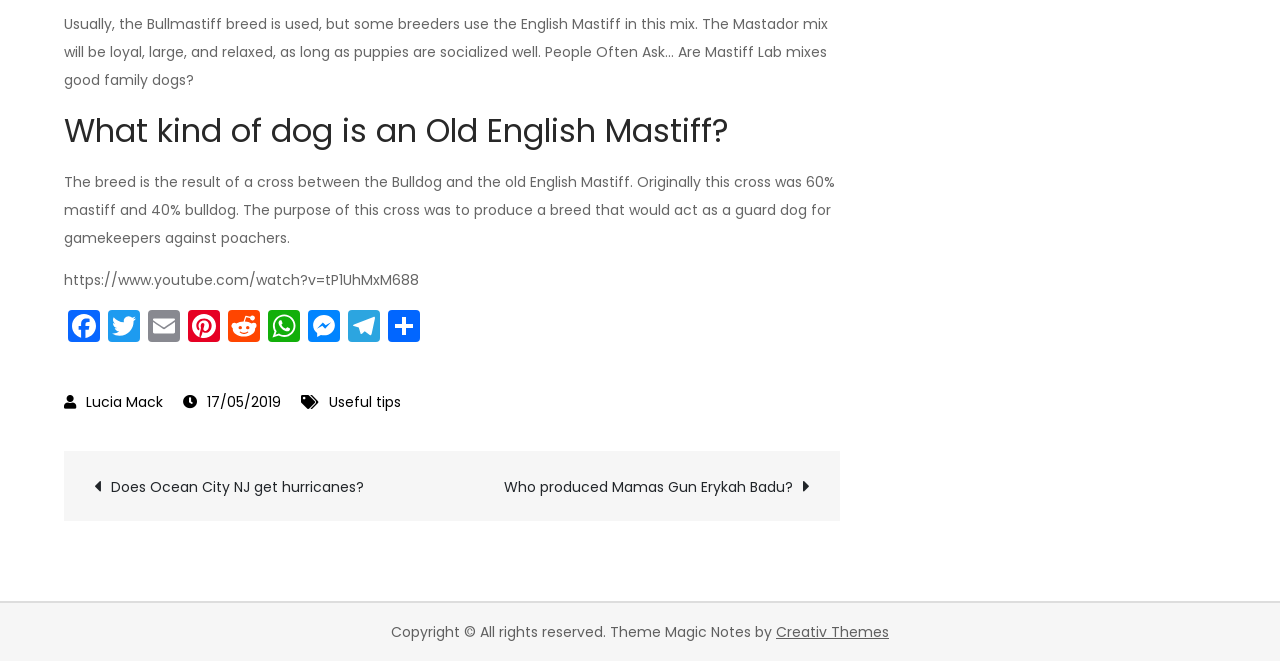Please specify the bounding box coordinates of the clickable region necessary for completing the following instruction: "Read about the Mastador mix". The coordinates must consist of four float numbers between 0 and 1, i.e., [left, top, right, bottom].

[0.05, 0.021, 0.647, 0.135]